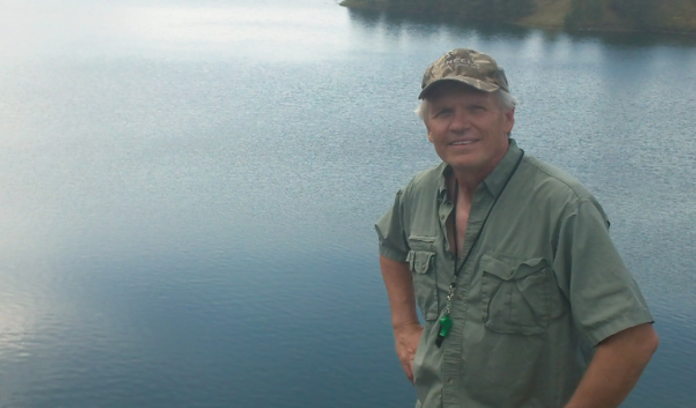What is reflected on the surface of the water?
Based on the image, give a concise answer in the form of a single word or short phrase.

surrounding landscape